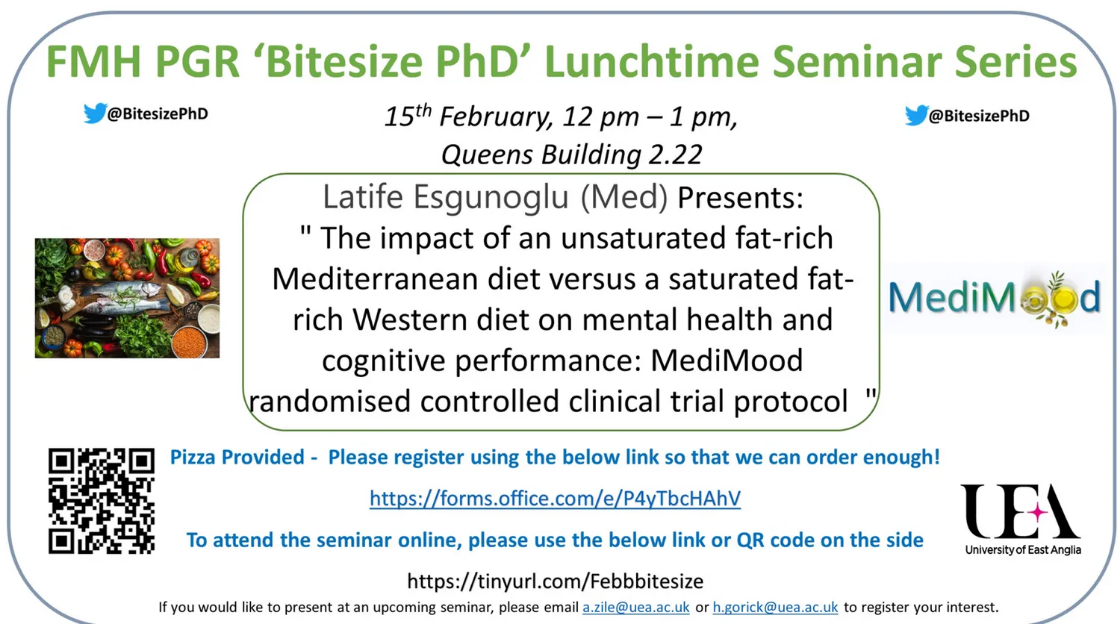Give a succinct answer to this question in a single word or phrase: 
What is provided for attendees at the seminar?

Pizza